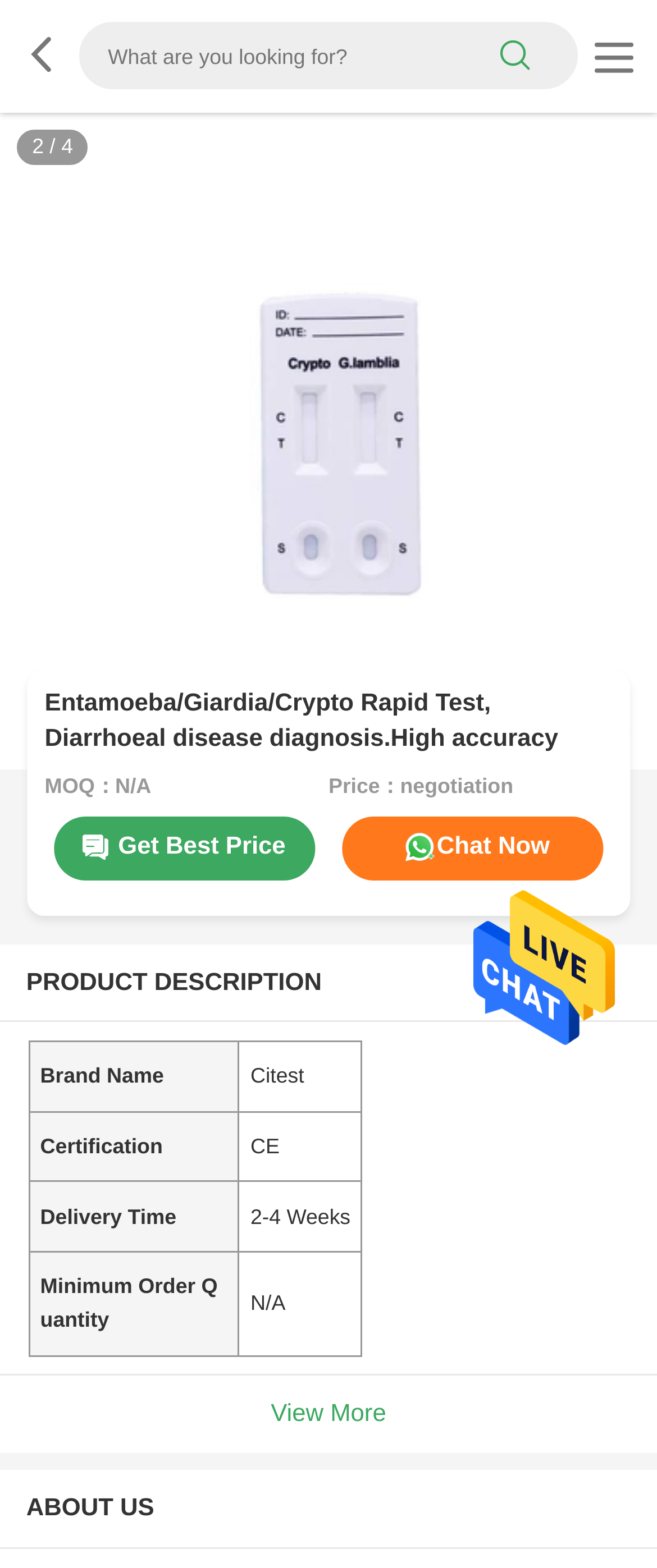Construct a thorough caption encompassing all aspects of the webpage.

This webpage is about a product called "Entamoeba/Giardia/Crypto Rapid Test" for diagnosing diarrheal diseases. At the top, there is a search bar with a search button on the right side, accompanied by a link with a icon. Below the search bar, there is a large image of the product.

On the left side of the image, there are three small numbers "3", "/", and "4" arranged vertically. Below the image, there is a heading with the product name, followed by two lines of text indicating the minimum order quantity and price.

There are two buttons, "Get Best Price" and "Chat Now", placed side by side below the price information. Underneath, there is a section labeled "PRODUCT DESCRIPTION" with a table containing product details, including brand name, certification, delivery time, and minimum order quantity.

At the bottom of the page, there is a "View More" button and a section labeled "ABOUT US".